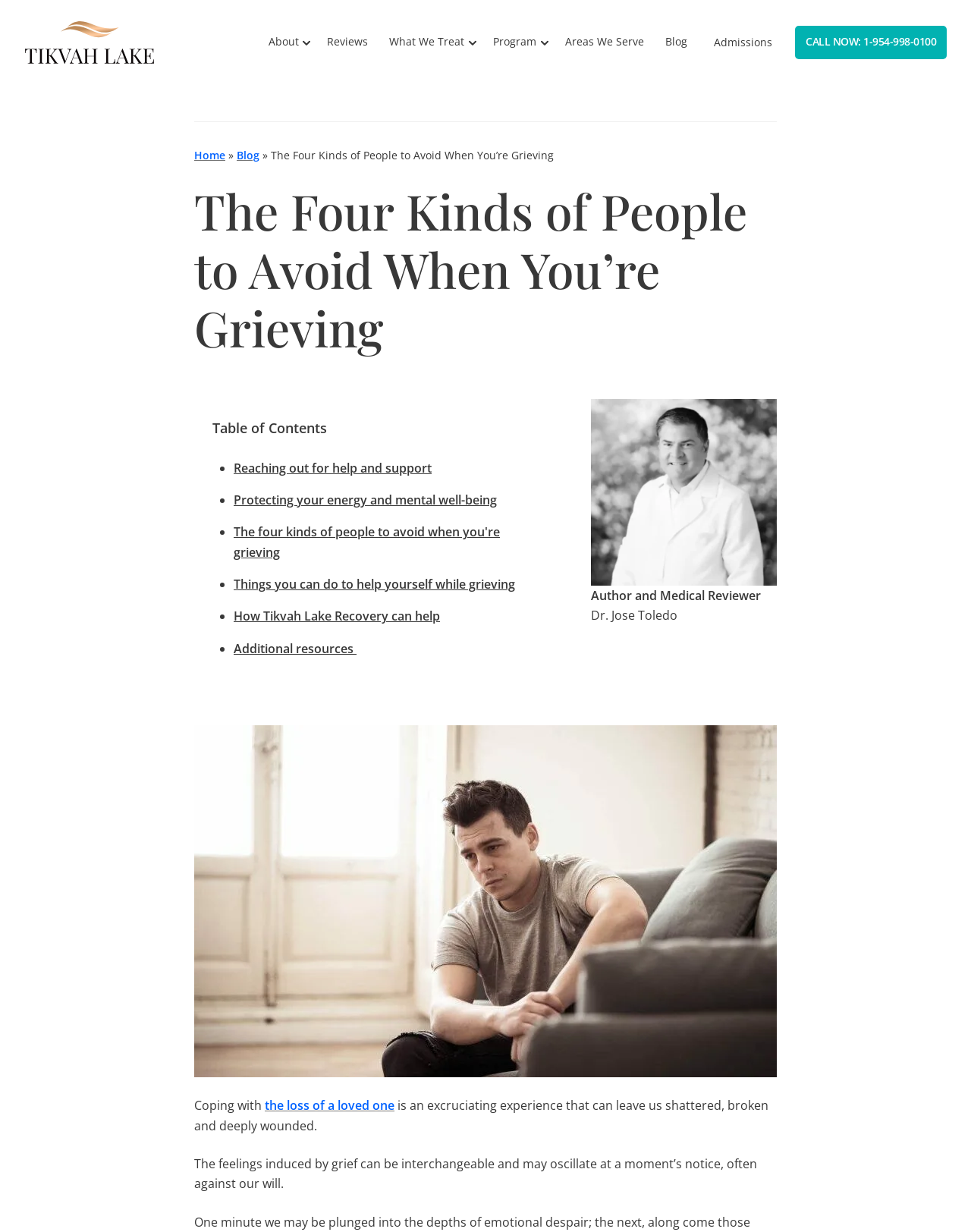Describe the entire webpage, focusing on both content and design.

The webpage is about grief support and therapy programs offered by Tikvah Lake Florida. At the top, there is a navigation menu with links to various sections of the website, including "About", "Reviews", "What We Treat", "Program", "Areas We Serve", "Blog", and "Admissions". 

Below the navigation menu, there is a prominent header that reads "The Four Kinds of People to Avoid When You’re Grieving". This header is followed by a table of contents that lists five subtopics related to grief and support, including "Reaching out for help and support", "Protecting your energy and mental well-being", and "How Tikvah Lake Recovery can help".

To the right of the table of contents, there is an image that takes up a significant portion of the page. Below the image, there is a section that discusses coping with the loss of a loved one, with a link to a related article. The text in this section describes the emotional pain of grief and how it can be overwhelming.

Throughout the page, there are several buttons and links that allow users to navigate to different parts of the website or access additional resources. The overall layout is organized and easy to follow, with clear headings and concise text that summarizes the content of each section.